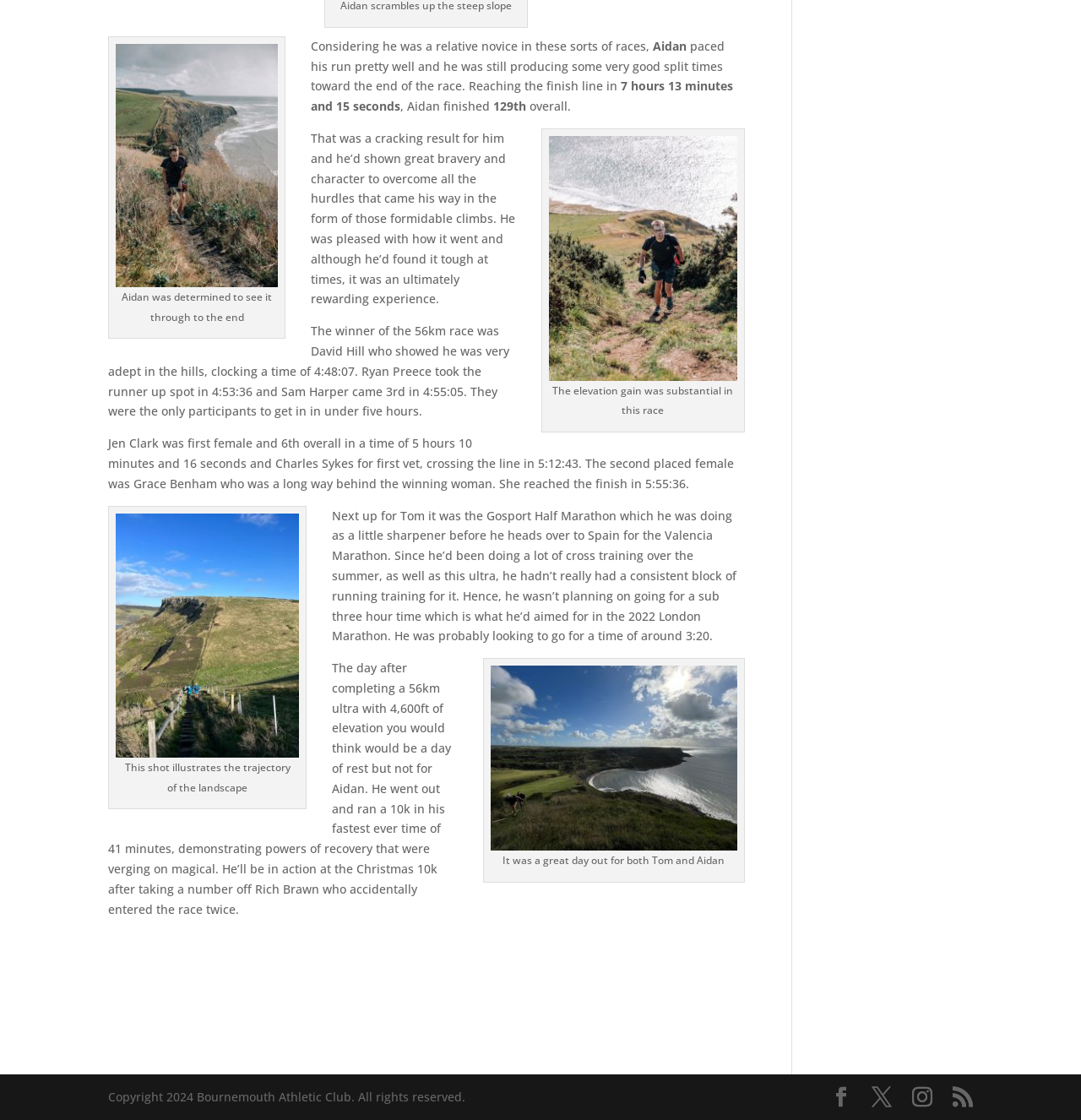Can you find the bounding box coordinates for the element that needs to be clicked to execute this instruction: "Click the copyright information"? The coordinates should be given as four float numbers between 0 and 1, i.e., [left, top, right, bottom].

[0.1, 0.972, 0.43, 0.986]